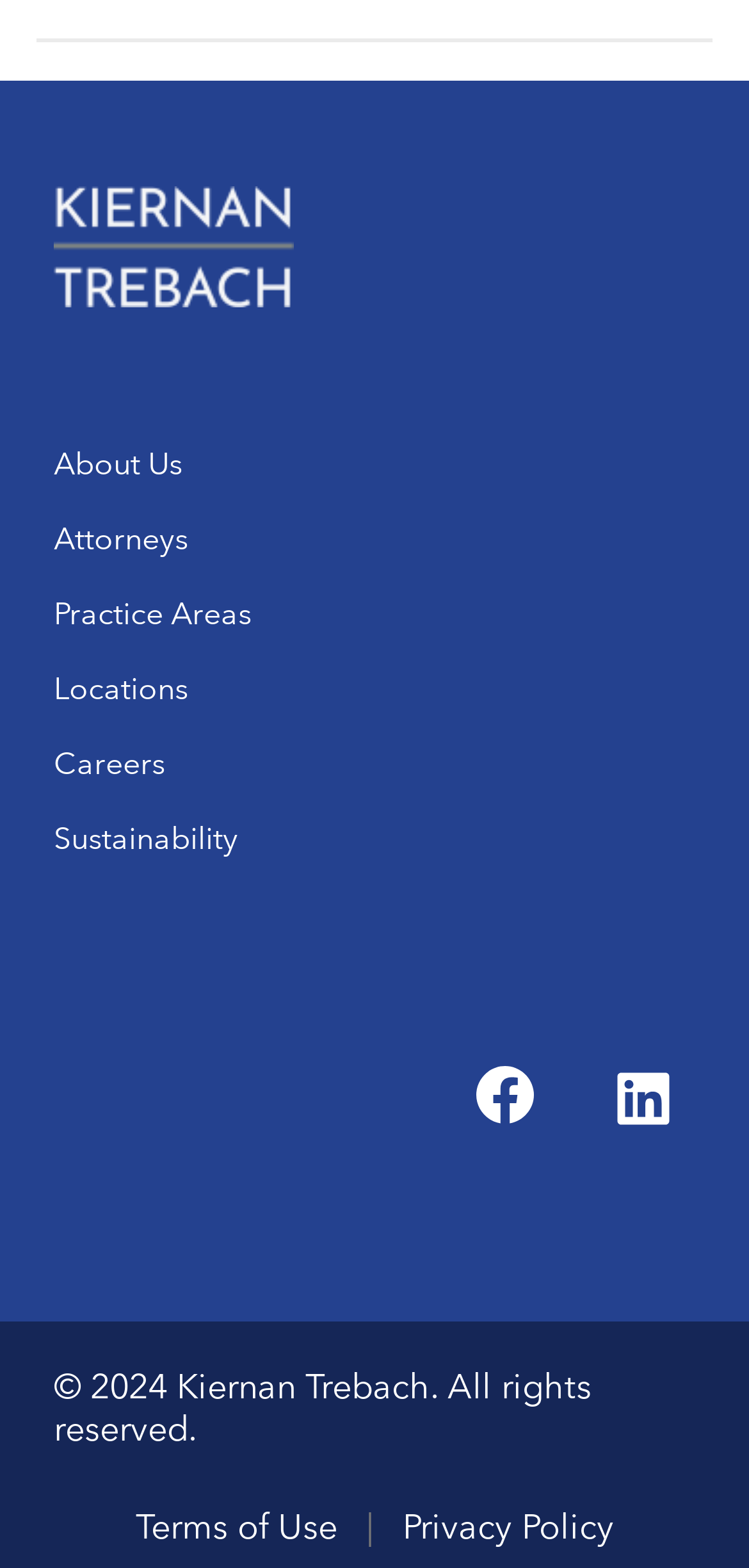What is the name of the organization?
Refer to the image and respond with a one-word or short-phrase answer.

Kiernan Trebach